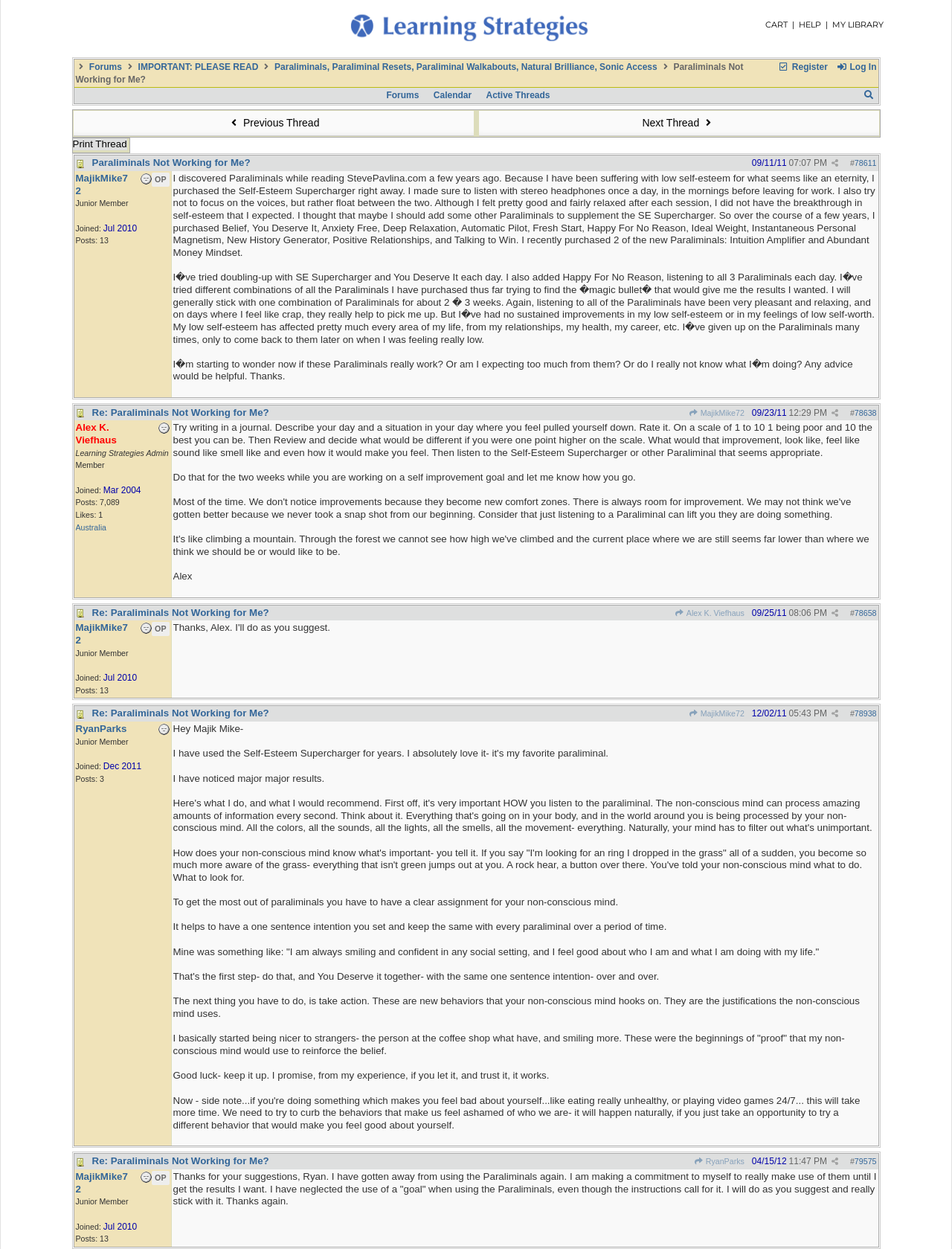Determine the bounding box coordinates for the area that needs to be clicked to fulfill this task: "Click the link to read the full article about PLA aims to become modernized, world-class military". The coordinates must be given as four float numbers between 0 and 1, i.e., [left, top, right, bottom].

None